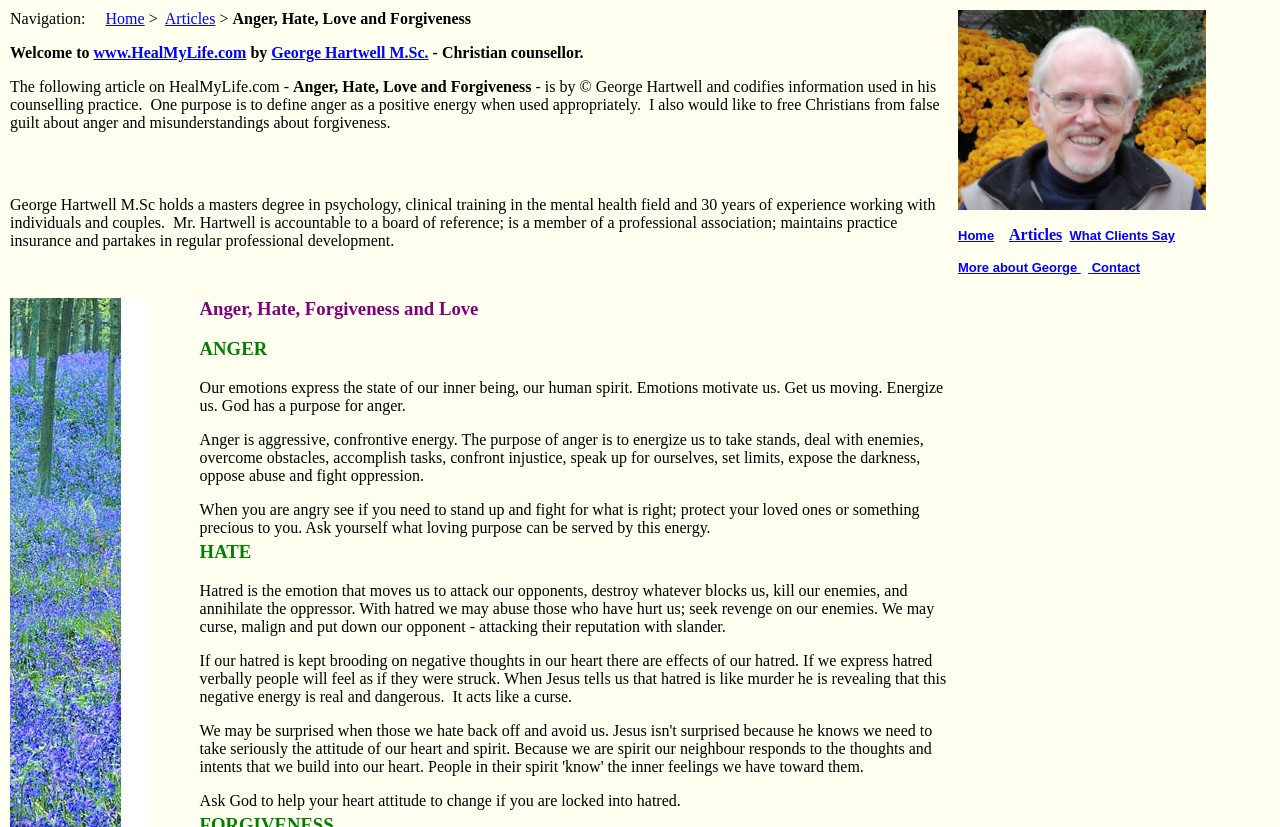What is the purpose of anger according to the article?
Refer to the image and give a detailed response to the question.

I found this information in the article section of the webpage, where it says 'The purpose of anger is to energize us to take stands, deal with enemies, overcome obstacles, accomplish tasks, confront injustice, speak up for ourselves, set limits, expose the darkness, oppose abuse and fight oppression.'